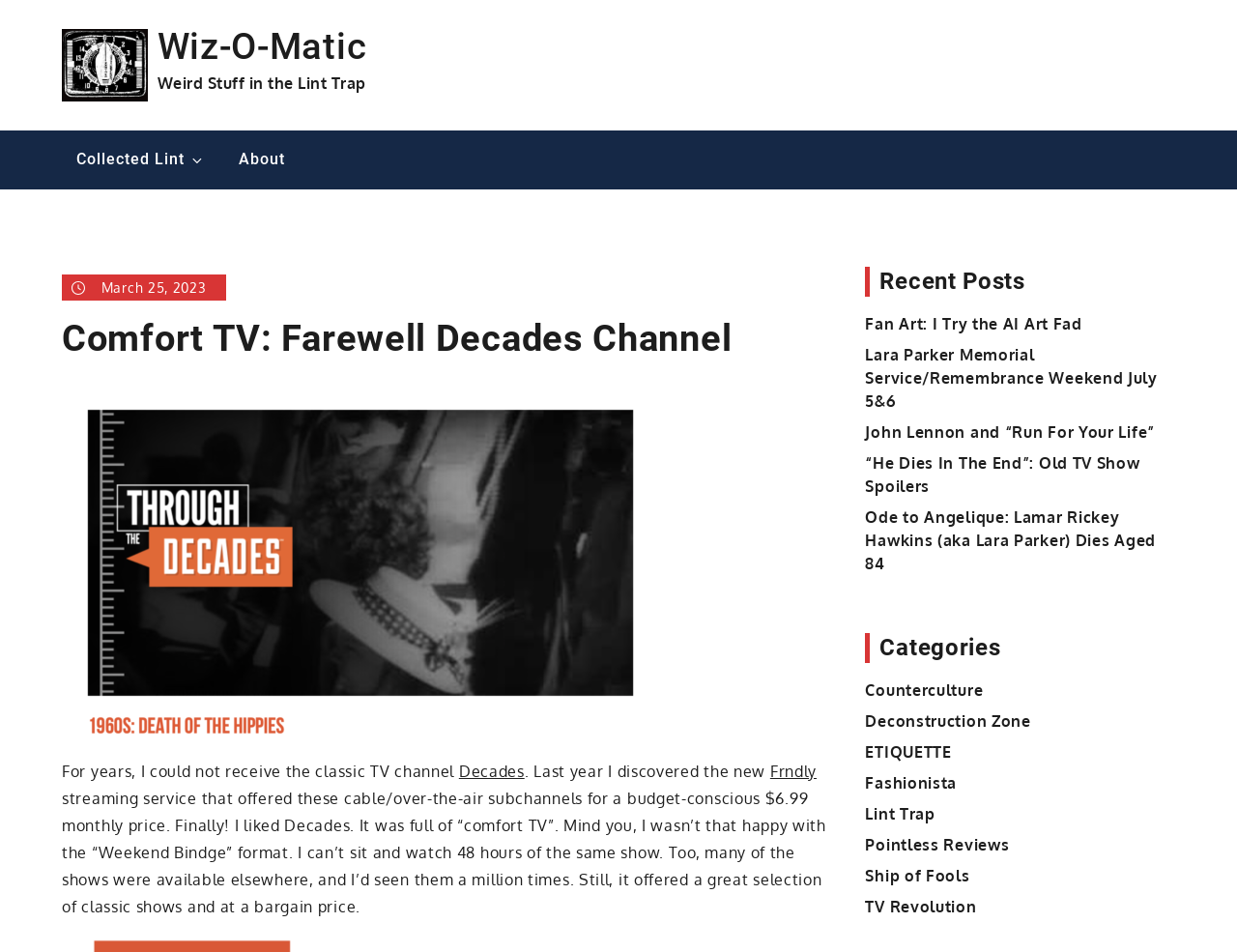Provide the bounding box coordinates of the HTML element described by the text: "Ship of Fools".

[0.7, 0.91, 0.784, 0.93]